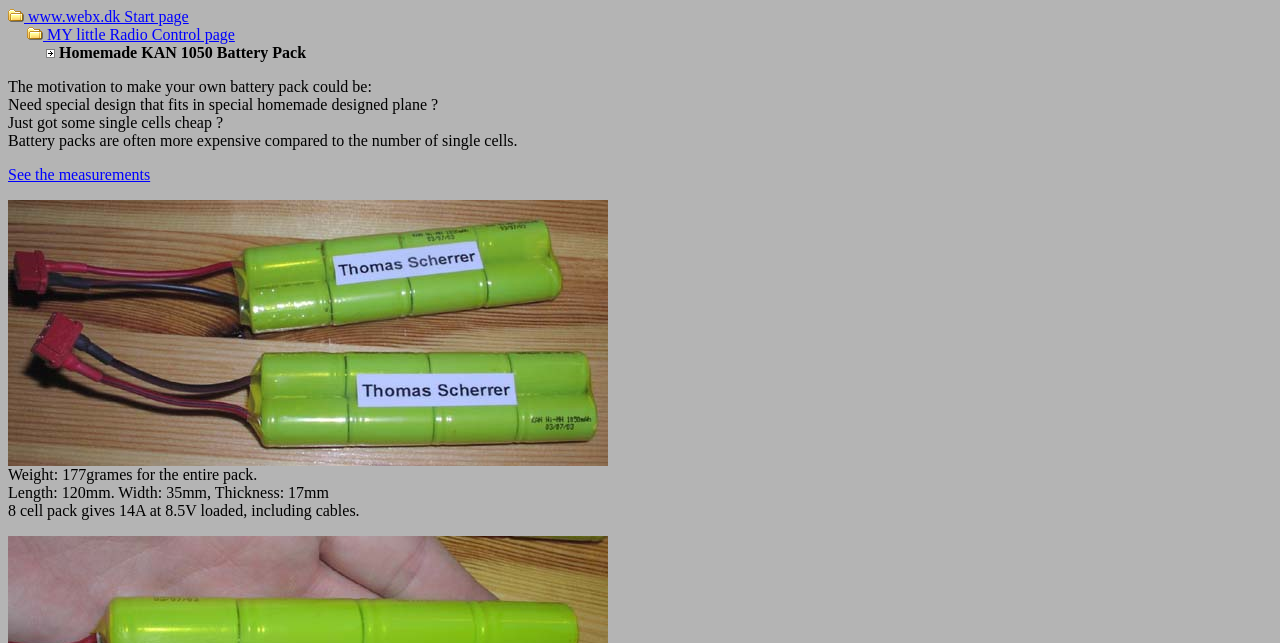Identify the bounding box coordinates for the UI element described as follows: www.webx.dk Start page. Use the format (top-left x, top-left y, bottom-right x, bottom-right y) and ensure all values are floating point numbers between 0 and 1.

[0.006, 0.012, 0.147, 0.039]